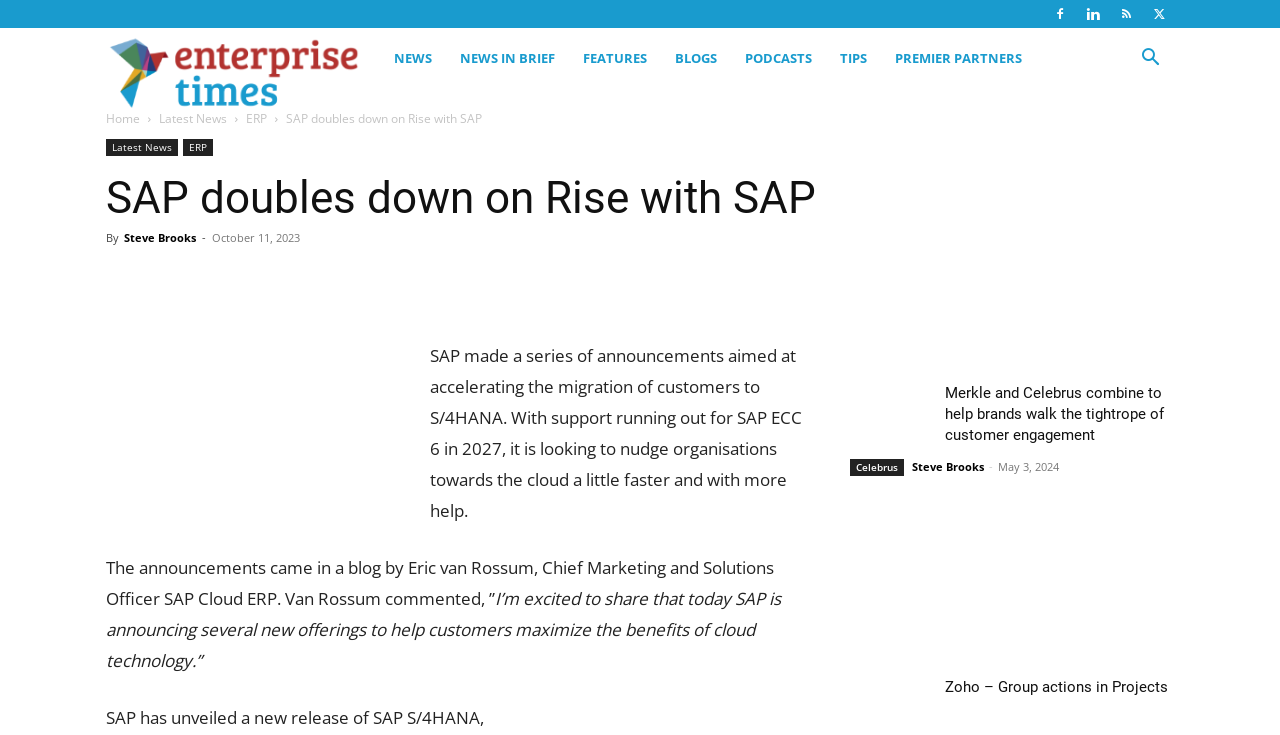What is the company mentioned in the third article?
Could you answer the question in a detailed manner, providing as much information as possible?

I determined the company mentioned in the third article by reading its heading, which mentions 'Zoho – Group actions in Projects'.